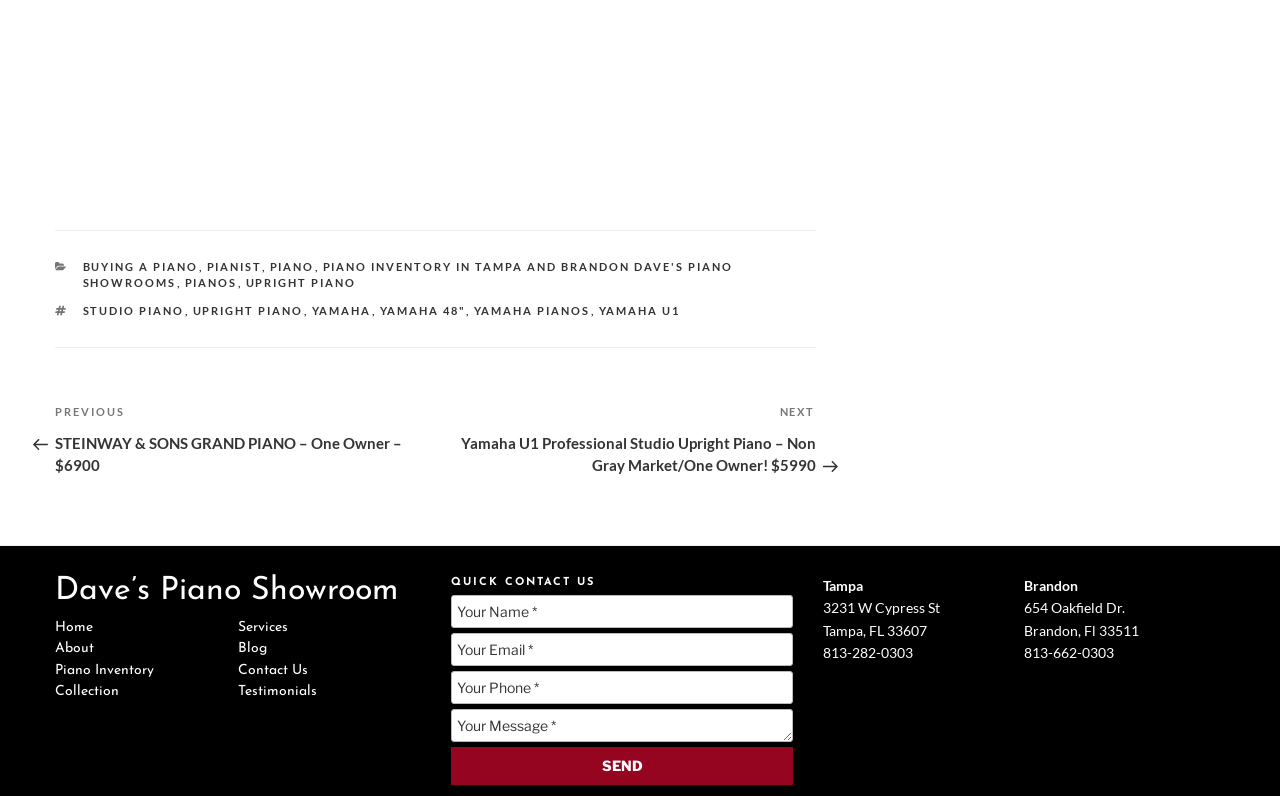Extract the bounding box coordinates of the UI element described by: "Yamaha Pianos". The coordinates should include four float numbers ranging from 0 to 1, e.g., [left, top, right, bottom].

[0.37, 0.382, 0.461, 0.398]